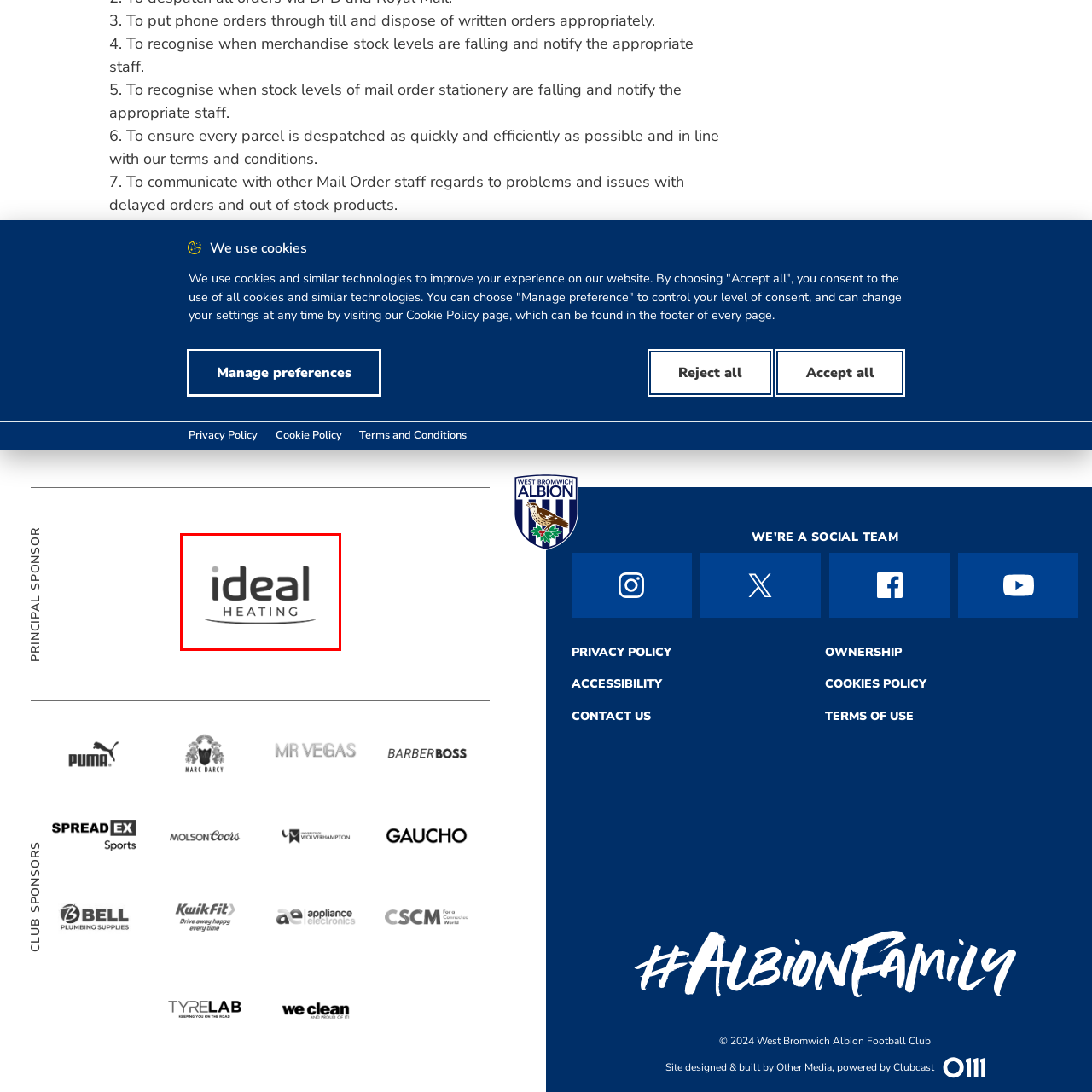Direct your attention to the image within the red bounding box and respond with a detailed answer to the following question, using the image as your reference: What is the design style of the logo?

The design style of the logo is inferred from the description of the logo as having a 'clean and modern design', which suggests a minimalist and contemporary aesthetic.